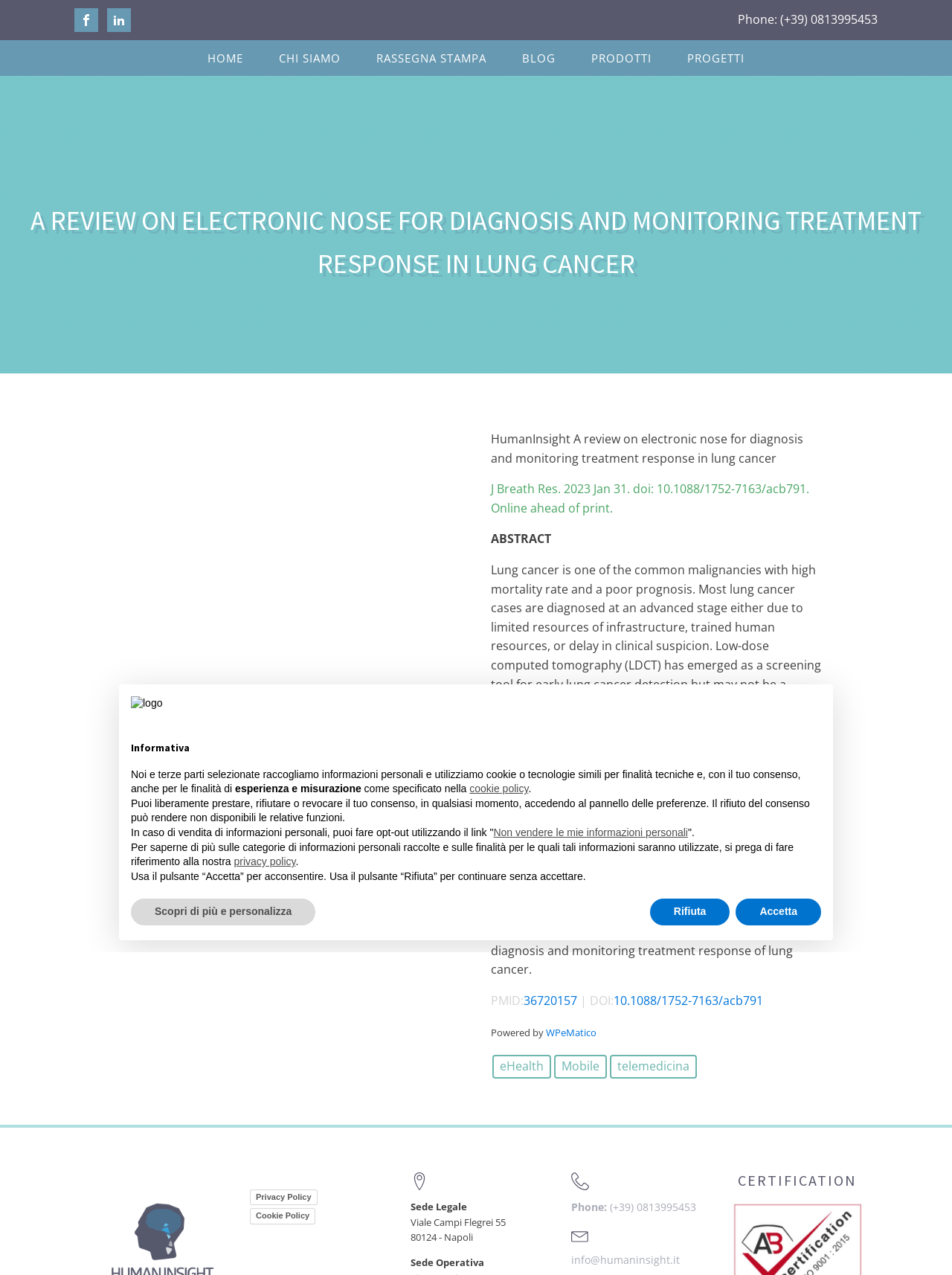Refer to the image and answer the question with as much detail as possible: What is the title of the article?

I found the title of the article by looking at the heading element that says 'A REVIEW ON ELECTRONIC NOSE FOR DIAGNOSIS AND MONITORING TREATMENT RESPONSE IN LUNG CANCER' which is located at the top of the webpage.